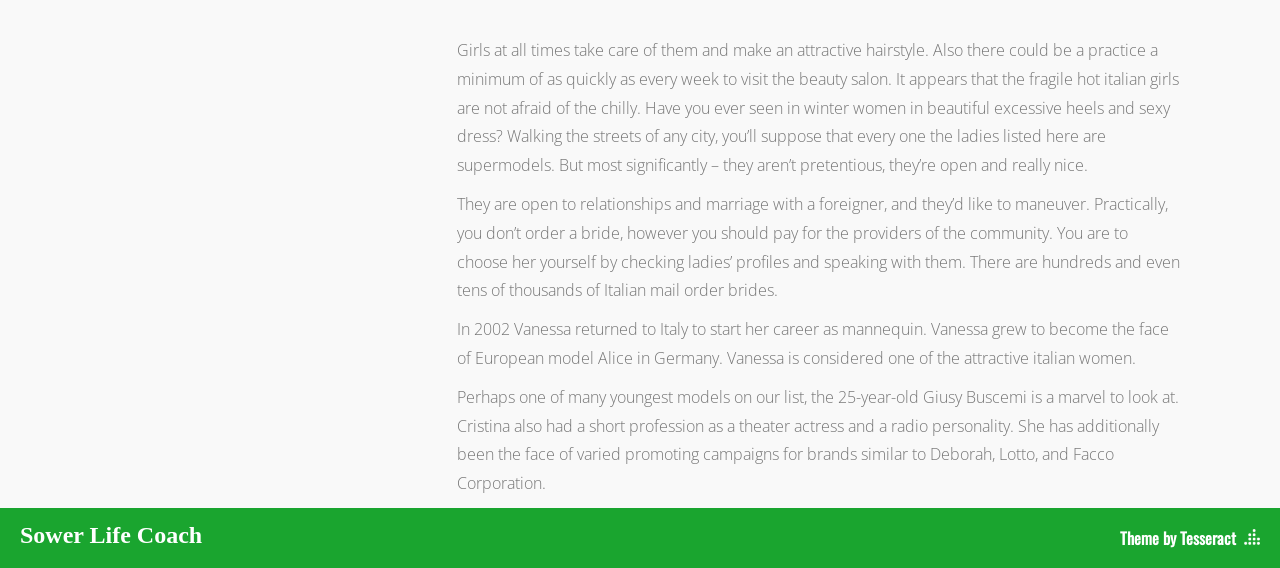How old is Giusy Buscemi?
Please give a detailed and elaborate answer to the question based on the image.

The text states that Giusy Buscemi is 25 years old, which is mentioned as one of the youngest models on the list.